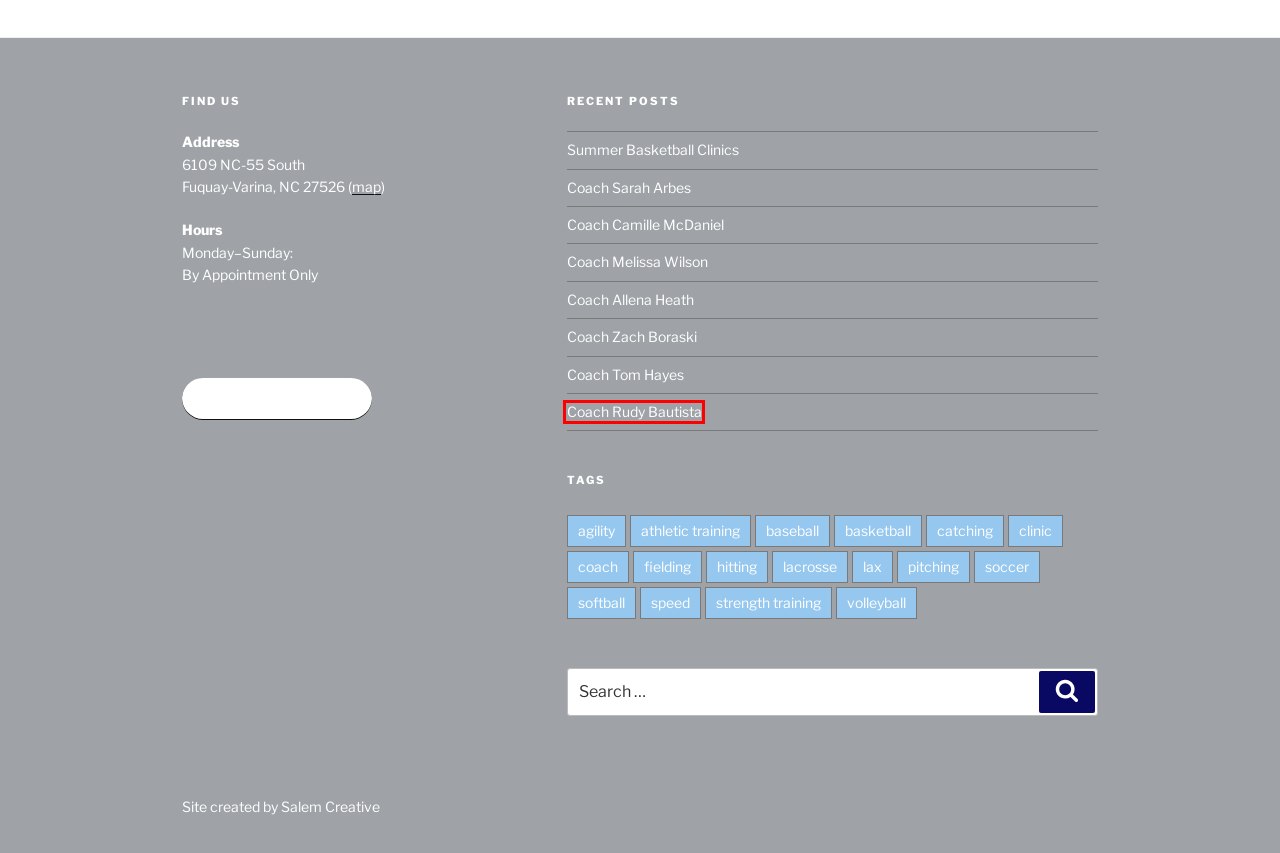Provided is a screenshot of a webpage with a red bounding box around an element. Select the most accurate webpage description for the page that appears after clicking the highlighted element. Here are the candidates:
A. softball – South Wake Sports Academy
B. Coach Melissa Wilson – South Wake Sports Academy
C. Summer Basketball Clinics – South Wake Sports Academy
D. Coach Rudy Bautista – South Wake Sports Academy
E. Salem Creative Delivers Responsive, CMS-driven Websites
F. Coach Sarah Arbes – South Wake Sports Academy
G. Coach Zach Boraski – South Wake Sports Academy
H. Coach Camille McDaniel – South Wake Sports Academy

D